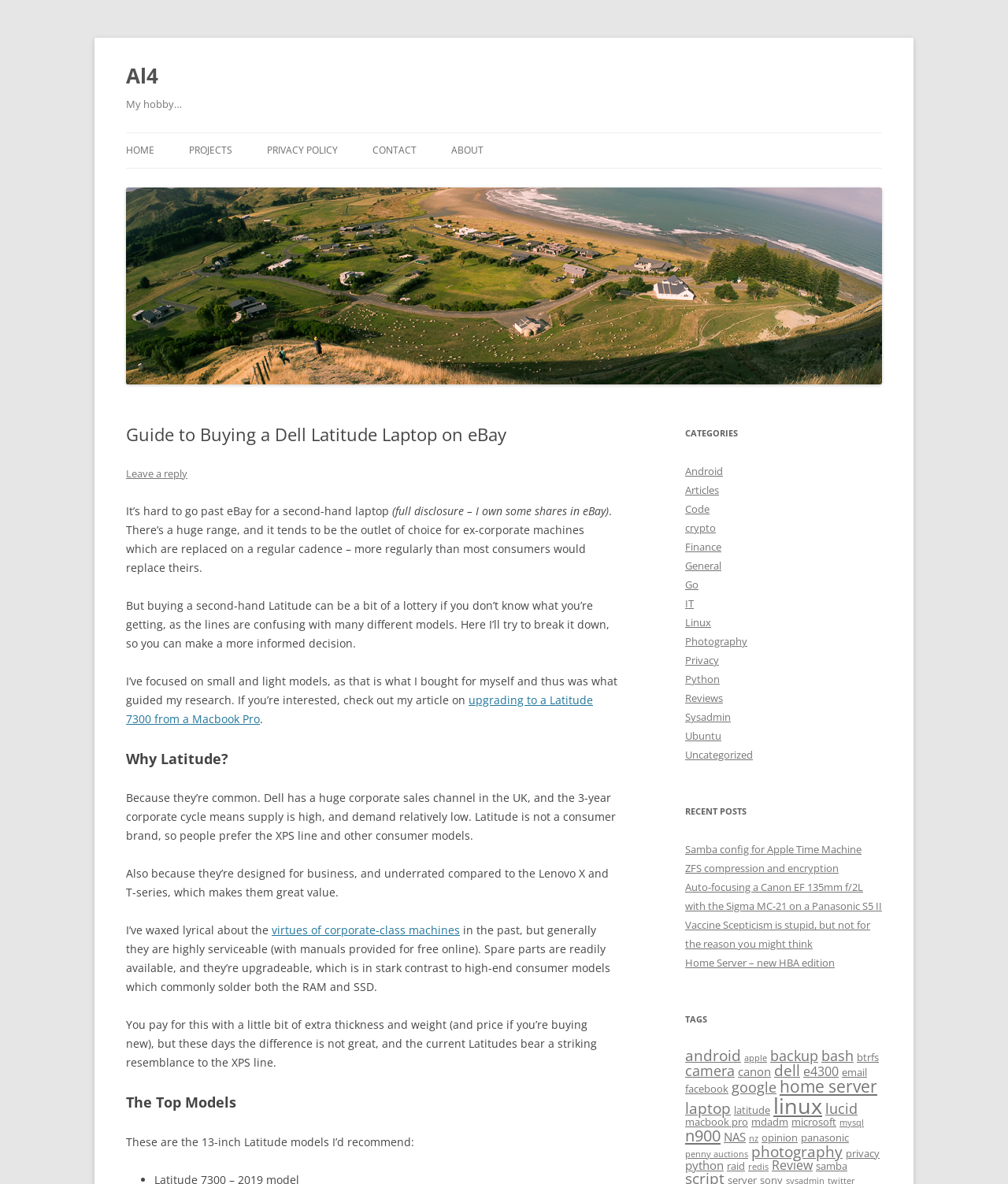Please provide a detailed answer to the question below by examining the image:
What is the author's experience with laptops?

The author mentions that they own a Latitude laptop and have experience with upgrading from a Macbook Pro, indicating that they have personal experience with laptops and can provide informed advice.